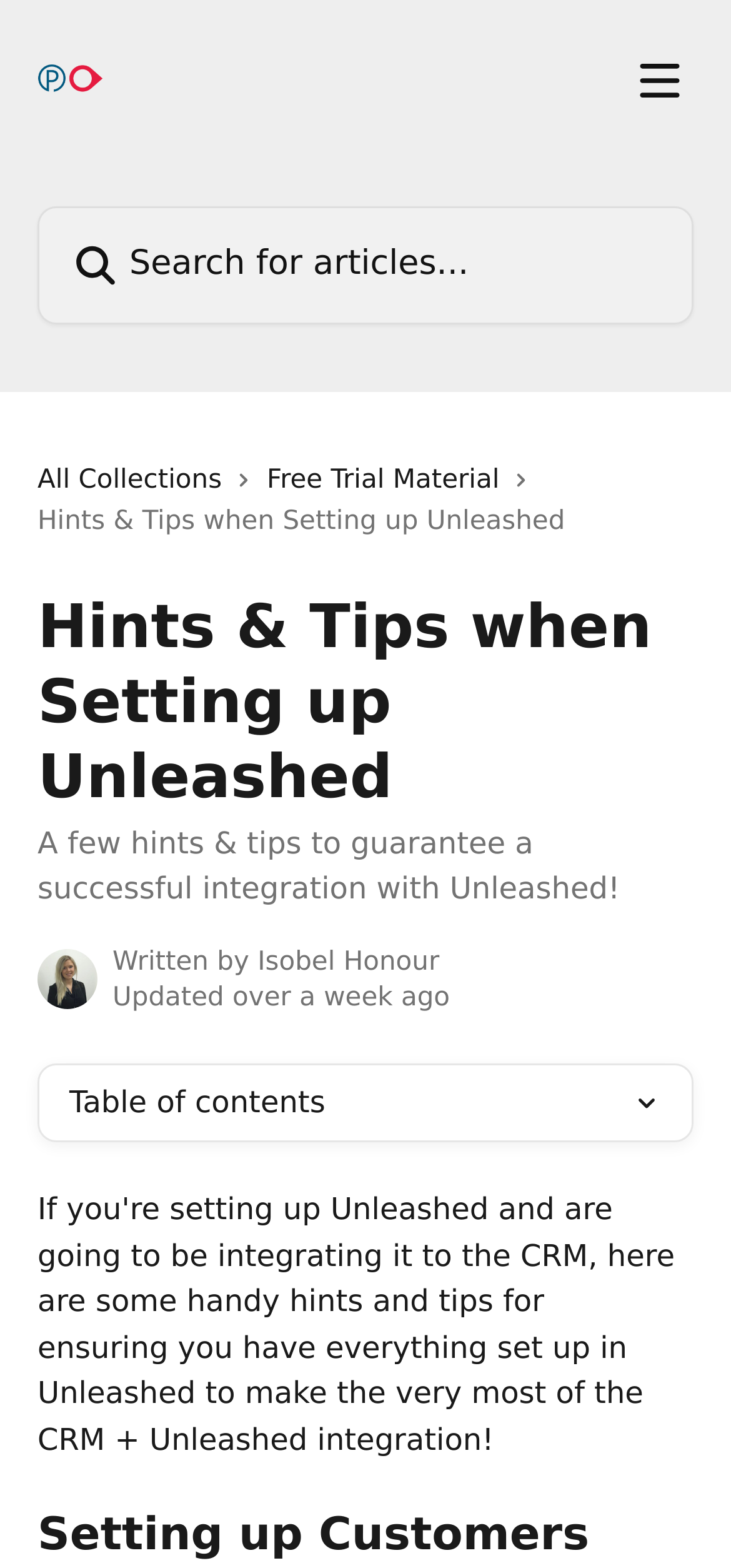Provide an in-depth description of the elements and layout of the webpage.

The webpage is an article titled "Hints & Tips when Setting up Unleashed" from Prospect Articles. At the top, there is a header section with a logo of Prospect Articles on the left, a button to open a menu on the right, and a search bar in between. Below the header, there are three links: "All Collections", "Free Trial Material", and an unnamed link with an image. 

The main content of the article starts with a heading "Hints & Tips when Setting up Unleashed" followed by a brief introduction "A few hints & tips to guarantee a successful integration with Unleashed!". The author's name and avatar, Isobel Honour, are displayed below the introduction, along with the update time of the article. 

On the right side of the author's information, there is a "Table of contents" section with an image. The main content of the article is divided into sections, with the first section titled "Setting up Customers" located at the bottom of the page.